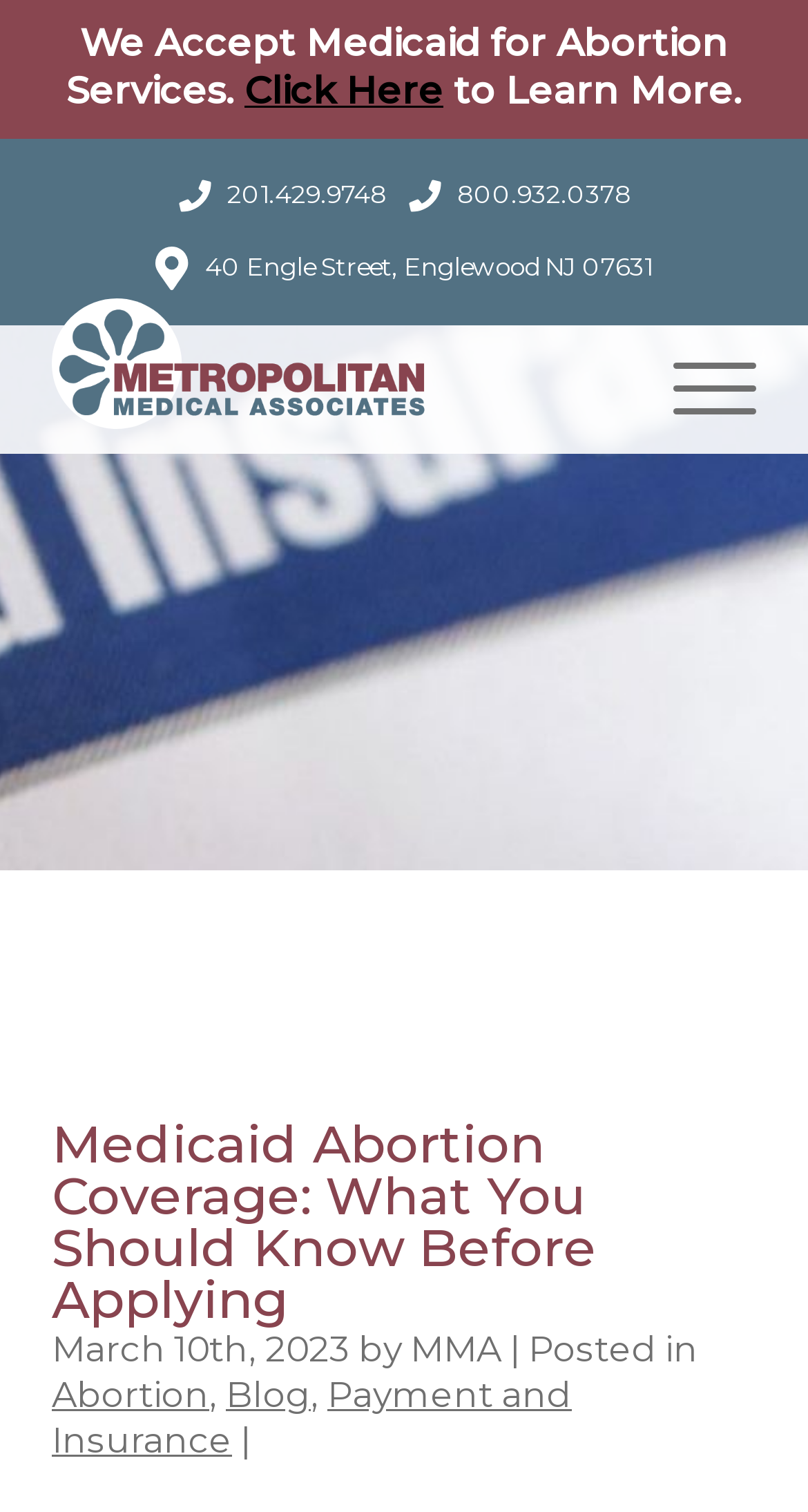What is the category of the blog post?
Look at the image and provide a short answer using one word or a phrase.

Abortion